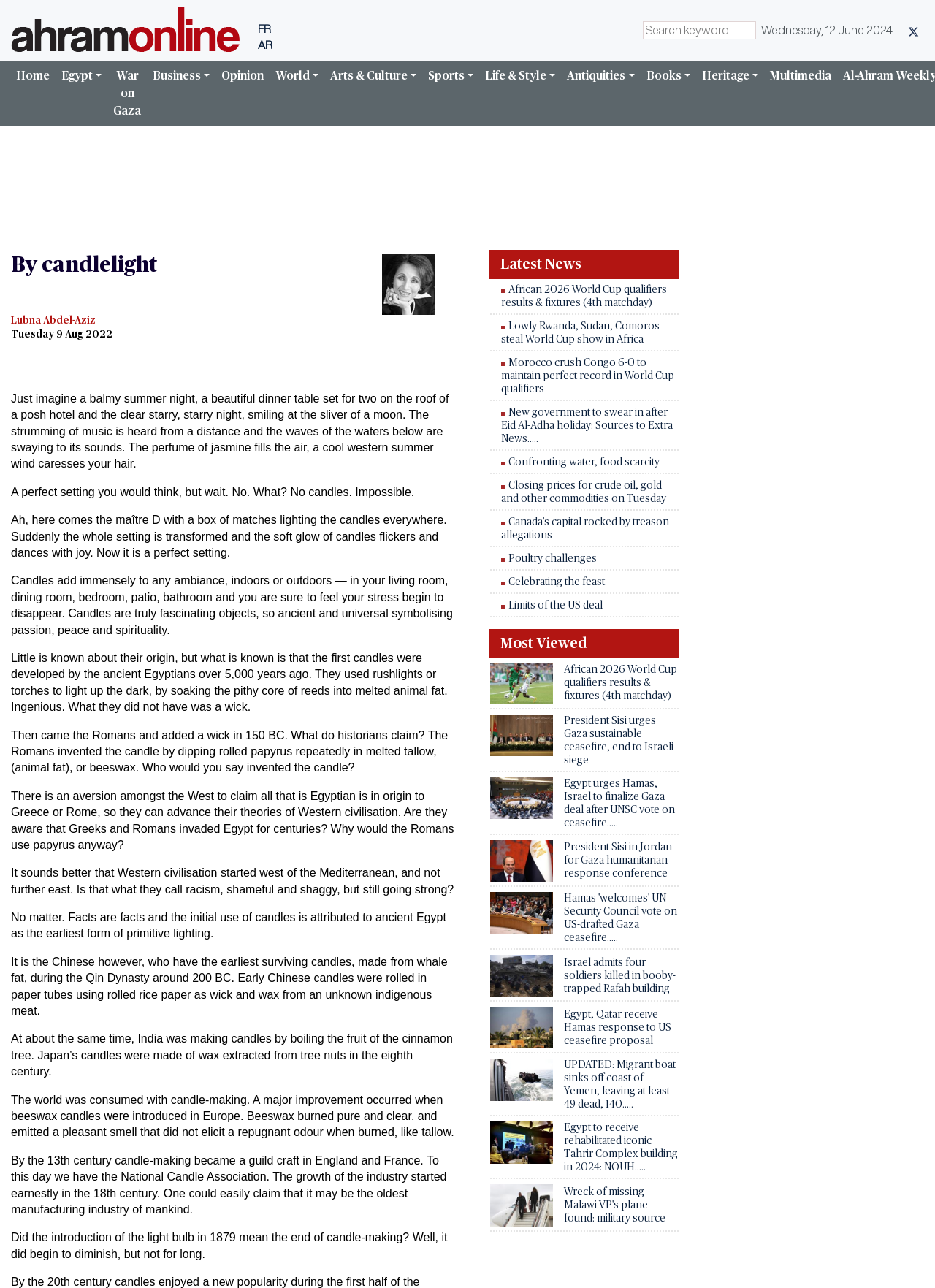Determine the bounding box coordinates of the area to click in order to meet this instruction: "Search for a keyword".

[0.688, 0.017, 0.809, 0.031]